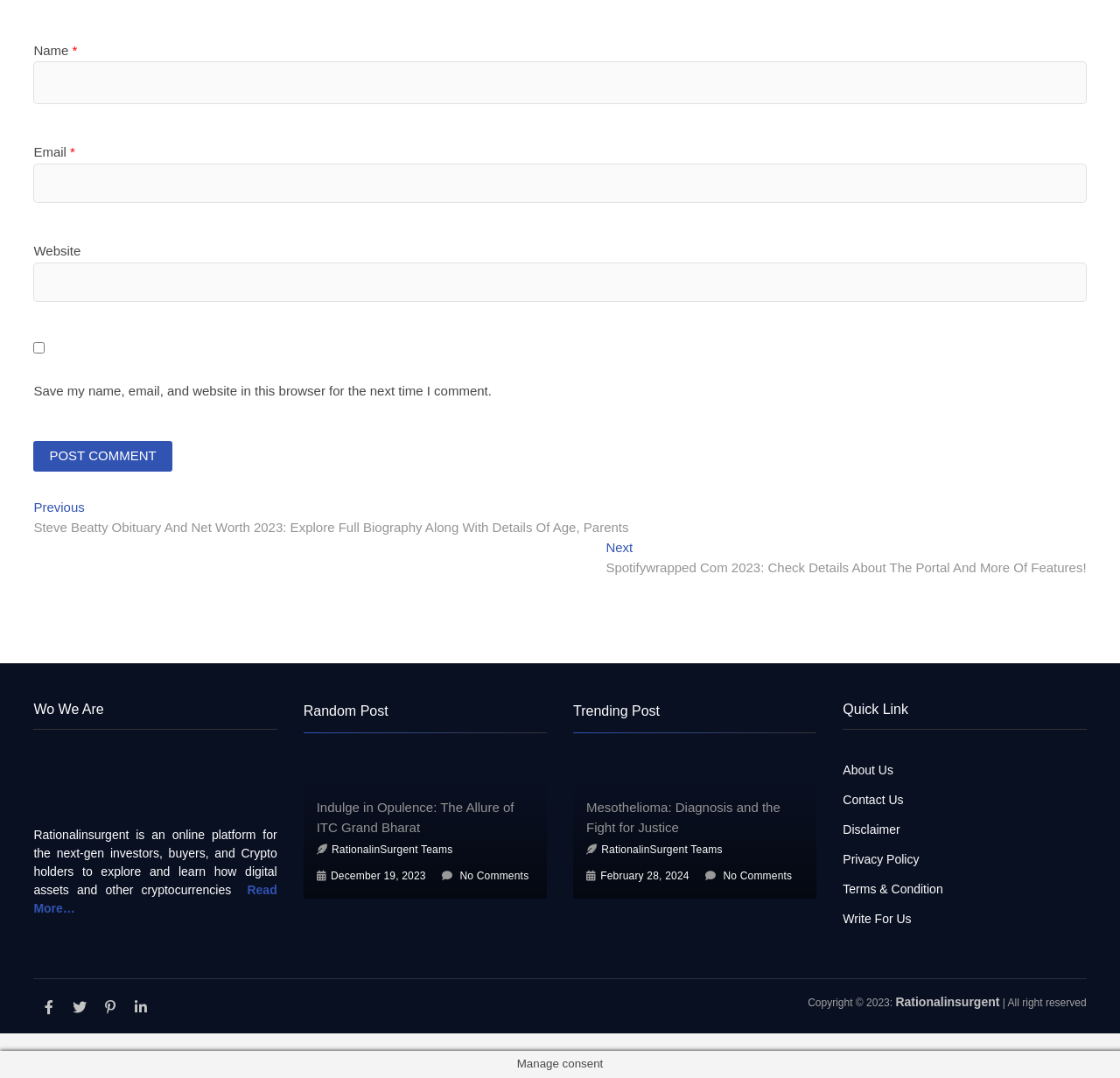Please respond in a single word or phrase: 
What is the purpose of the checkbox?

Save comment info